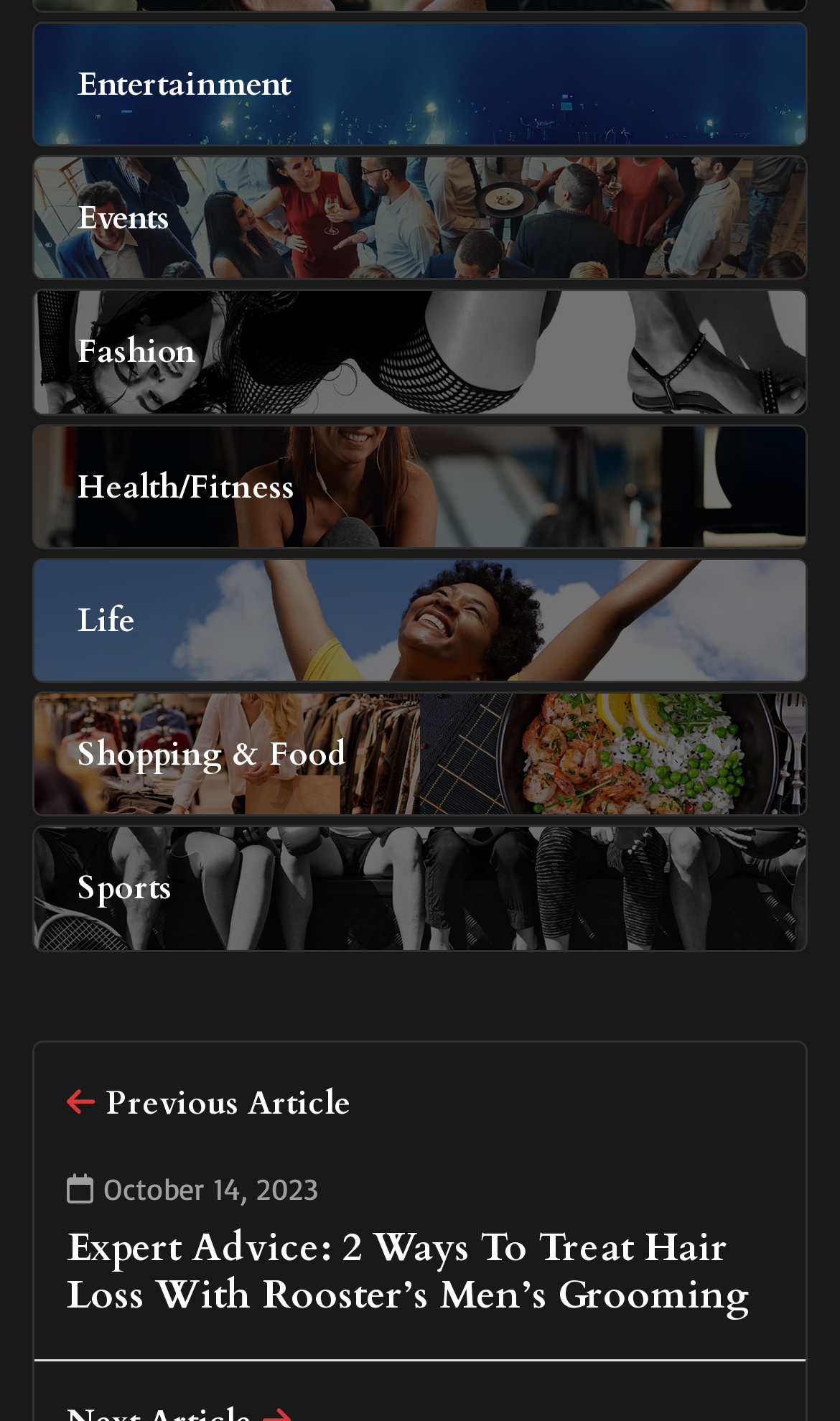What is the date of the previous article?
Provide a well-explained and detailed answer to the question.

The link 'Previous Article' has a description that mentions 'October 14, 2023', which is the date of the previous article.